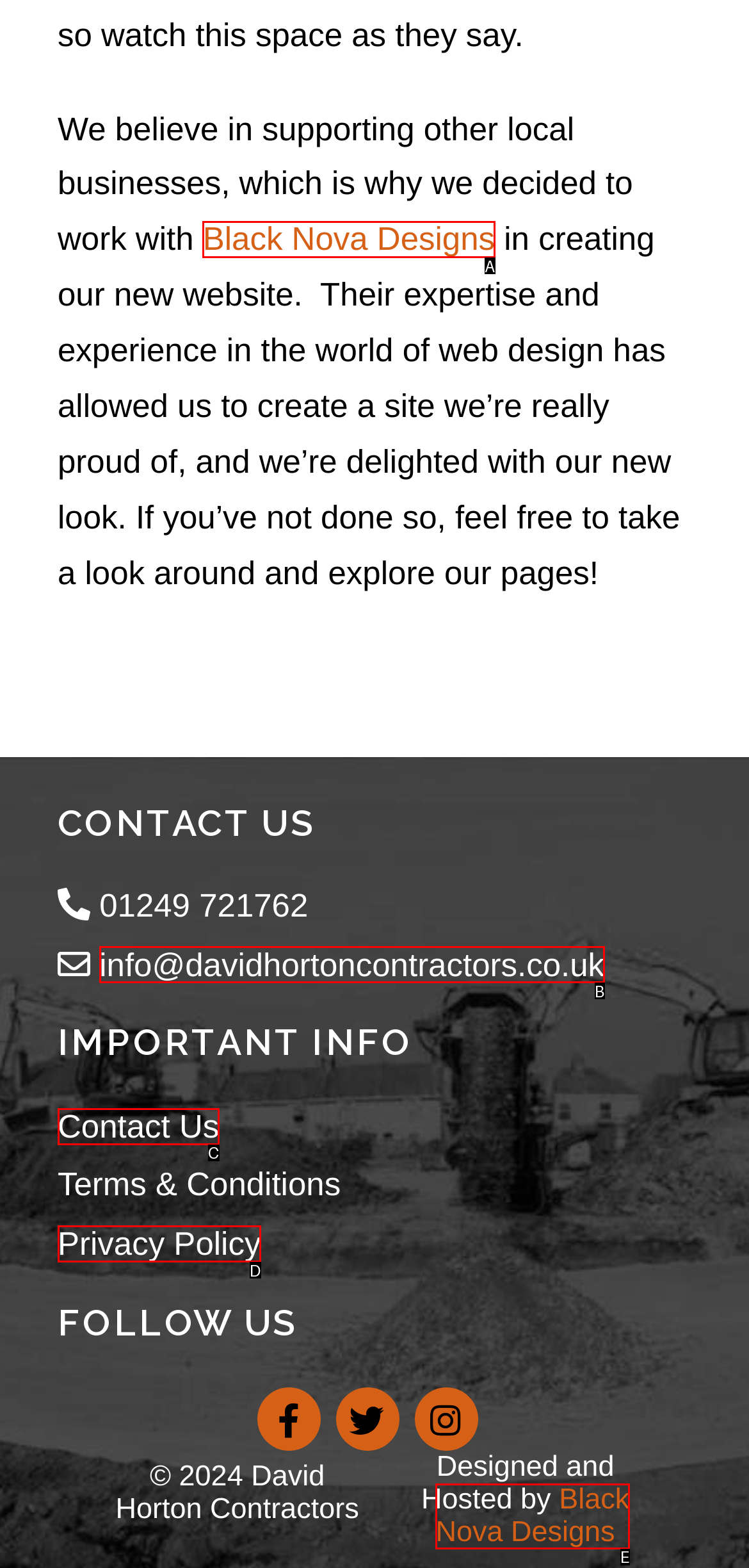Look at the description: info@davidhortoncontractors.co.uk
Determine the letter of the matching UI element from the given choices.

B